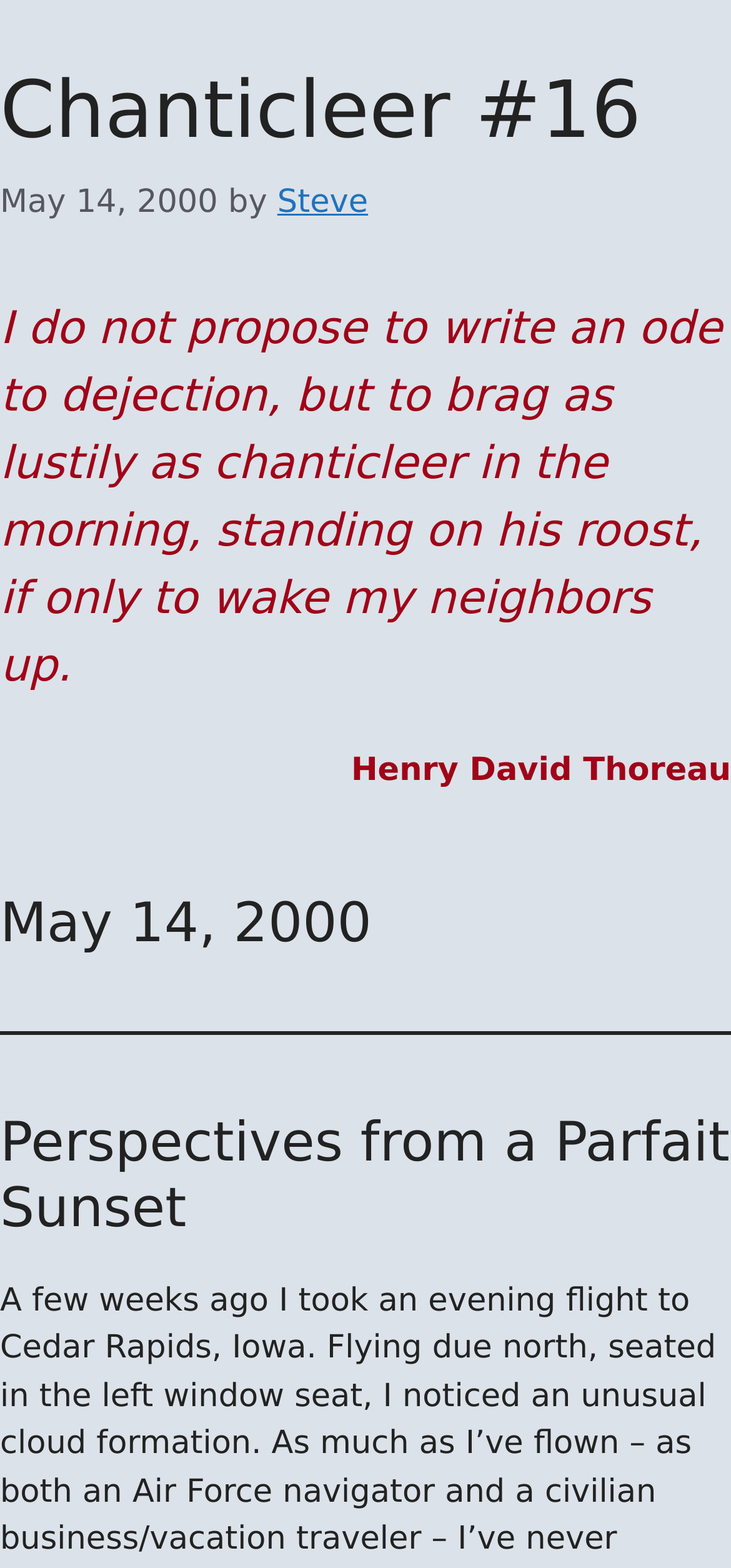Utilize the details in the image to give a detailed response to the question: How many sections are there on the webpage?

I found three distinct sections on the webpage, each with its own heading element, which suggests that there are three sections on the webpage.